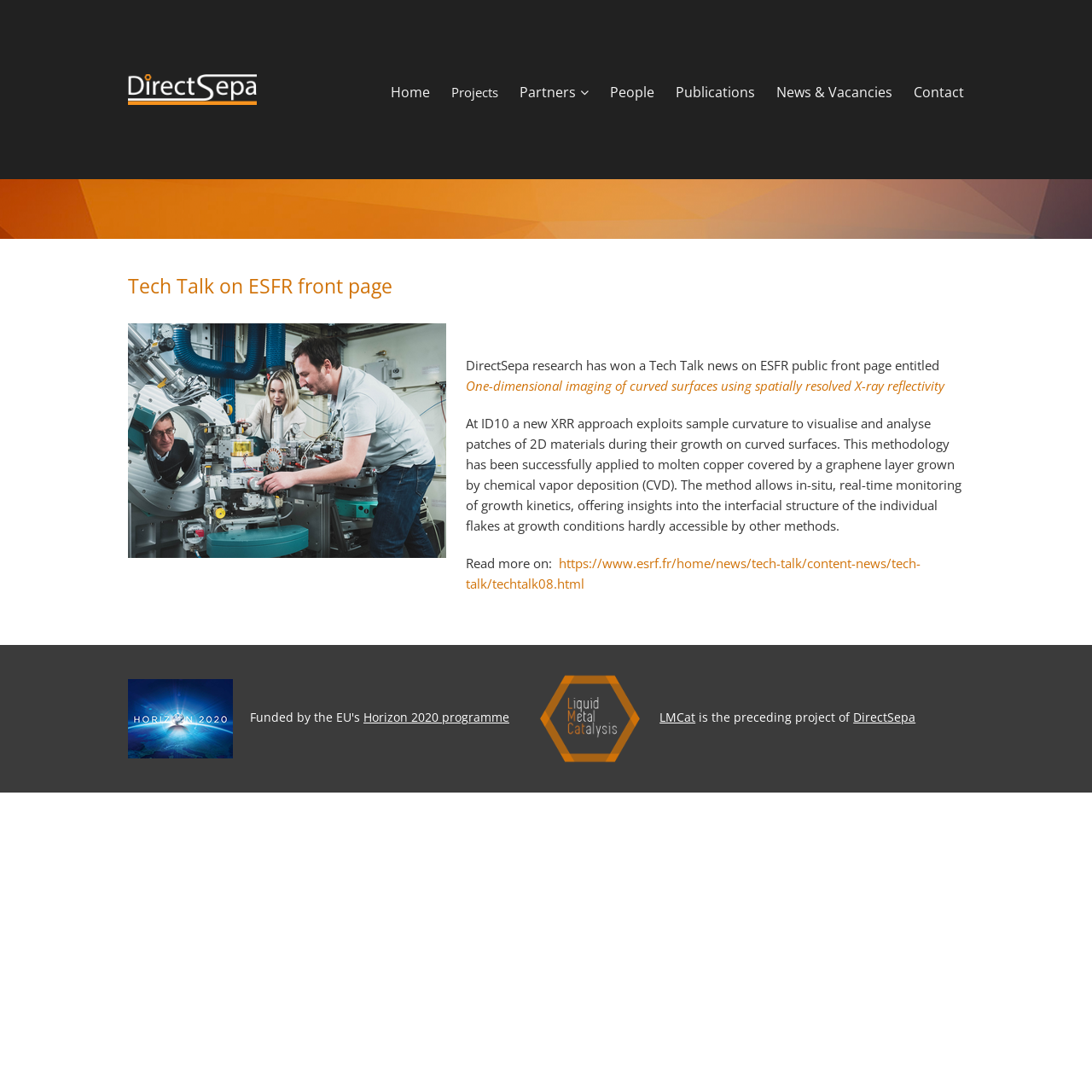Present a detailed account of what is displayed on the webpage.

The webpage is about Tech Talk on ESFR front page related to Liquid Metal Catalysis (LMCat). At the top, there is a navigation menu with links to "Home", "Projects", "Partners", "People", "Publications", "News & Vacancies", and "Contact". 

Below the navigation menu, there is a main section with a heading "Tech Talk on ESFR front page". This section contains a brief news article about DirectSepa research winning a Tech Talk news on ESFR public front page. The article is accompanied by a link to the full news article. 

To the right of the main section, there is a sidebar with two images and three links. The links are to the Horizon 2020 programme, LMCat, and DirectSepa. The text "is the preceding project of" is placed between the LMCat and DirectSepa links.

At the bottom of the page, there is a footer section with no visible text, but it contains an image.